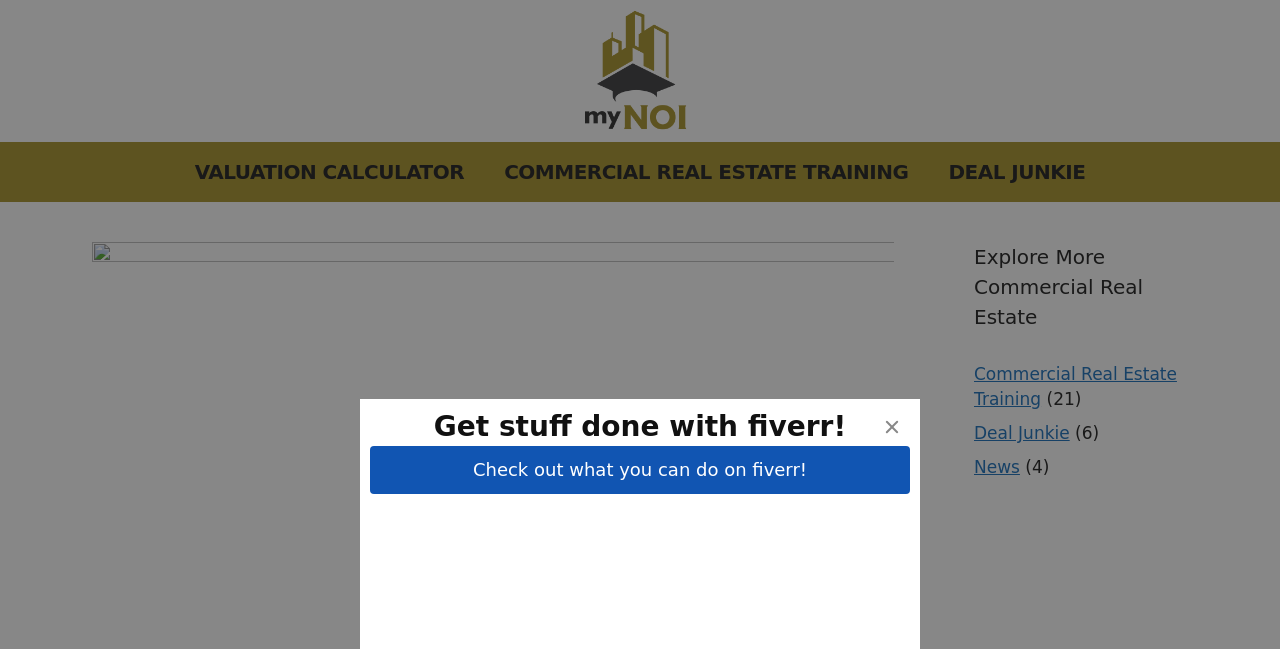Please identify the bounding box coordinates of the area that needs to be clicked to follow this instruction: "Check out what you can do on fiverr!".

[0.289, 0.687, 0.711, 0.761]